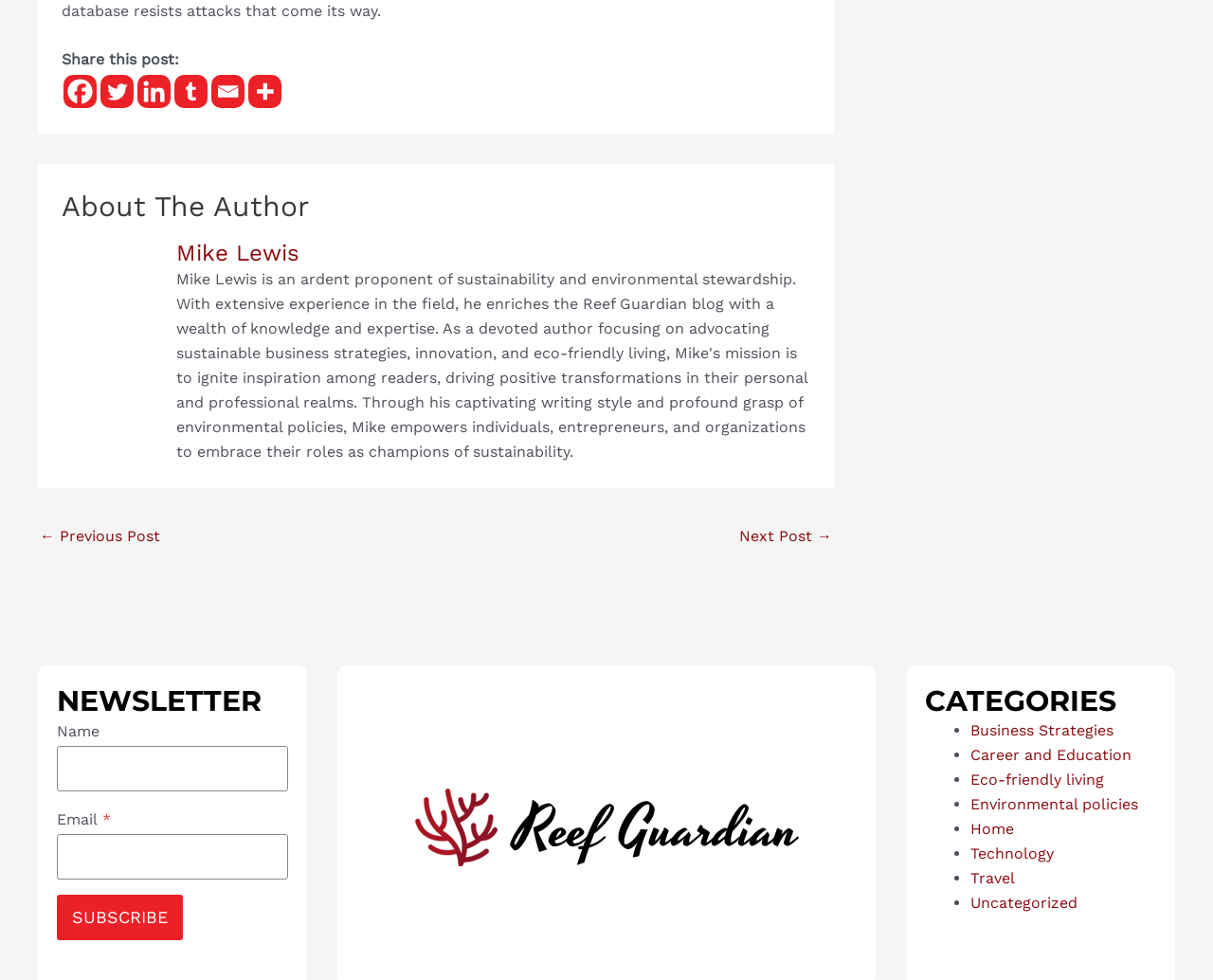Provide a short, one-word or phrase answer to the question below:
What is the purpose of the textbox with the label 'Email'?

To input email address